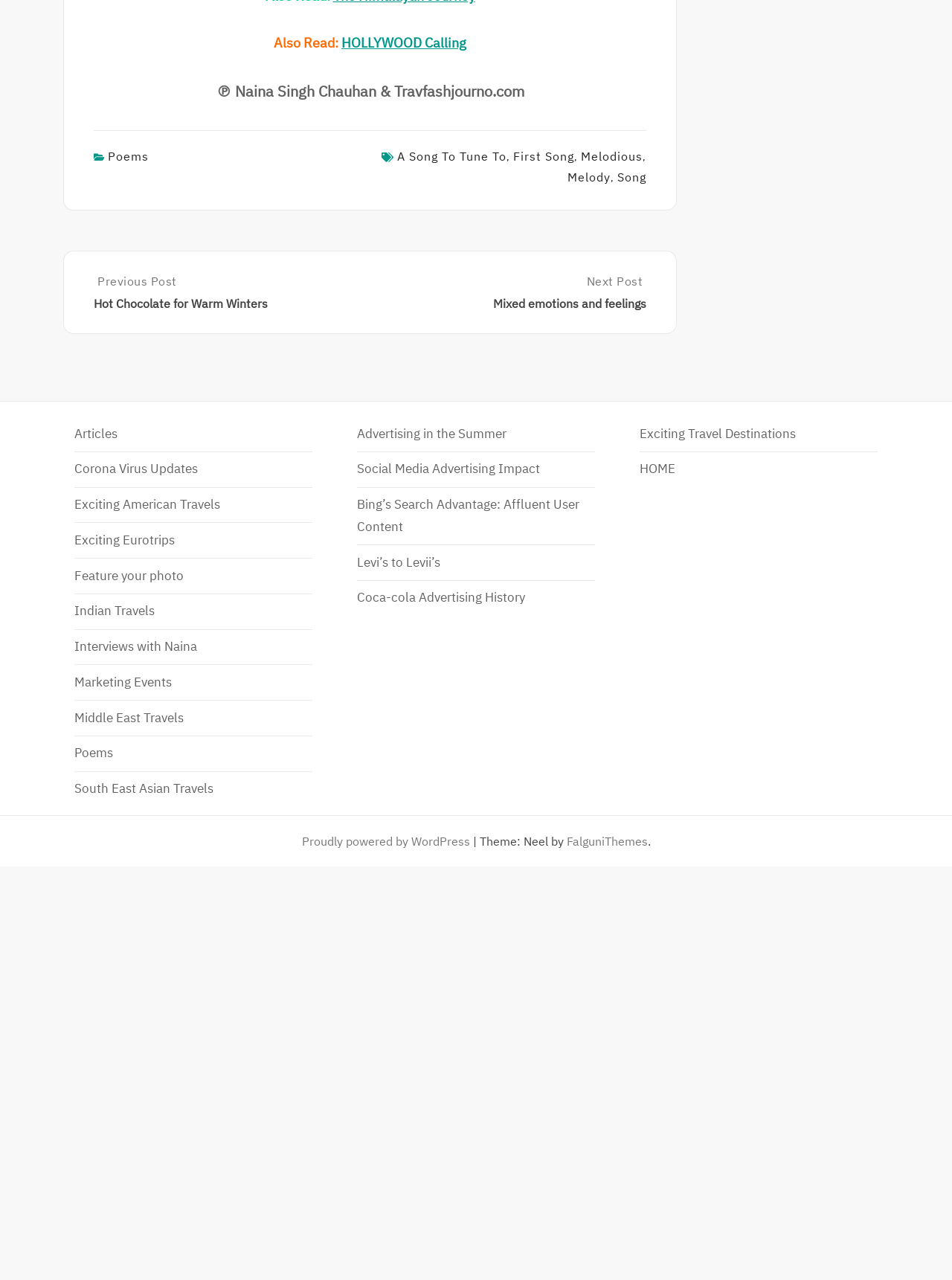Mark the bounding box of the element that matches the following description: "About".

None